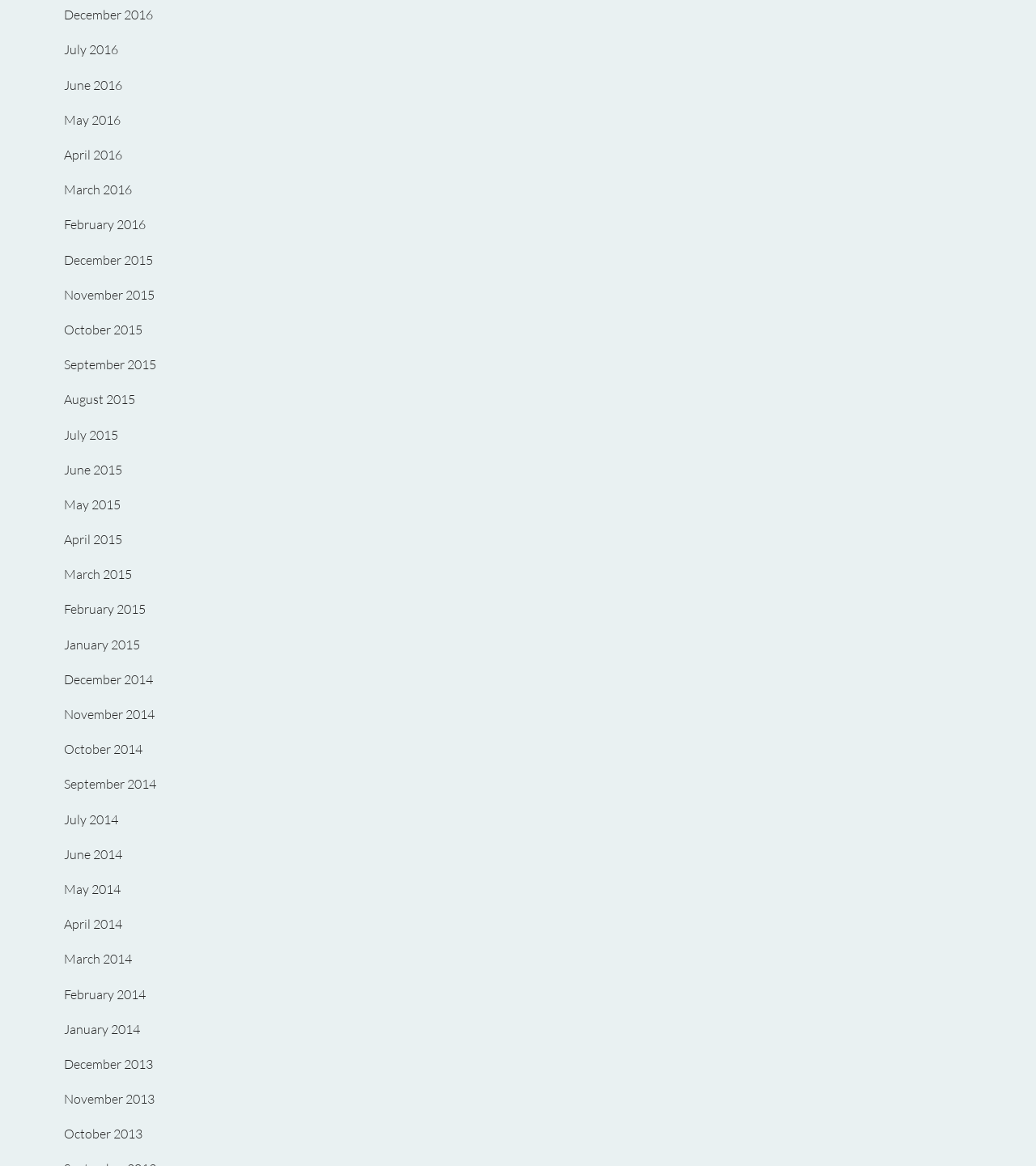Determine the bounding box coordinates of the clickable region to execute the instruction: "Browse July 2015 posts". The coordinates should be four float numbers between 0 and 1, denoted as [left, top, right, bottom].

[0.061, 0.366, 0.114, 0.38]